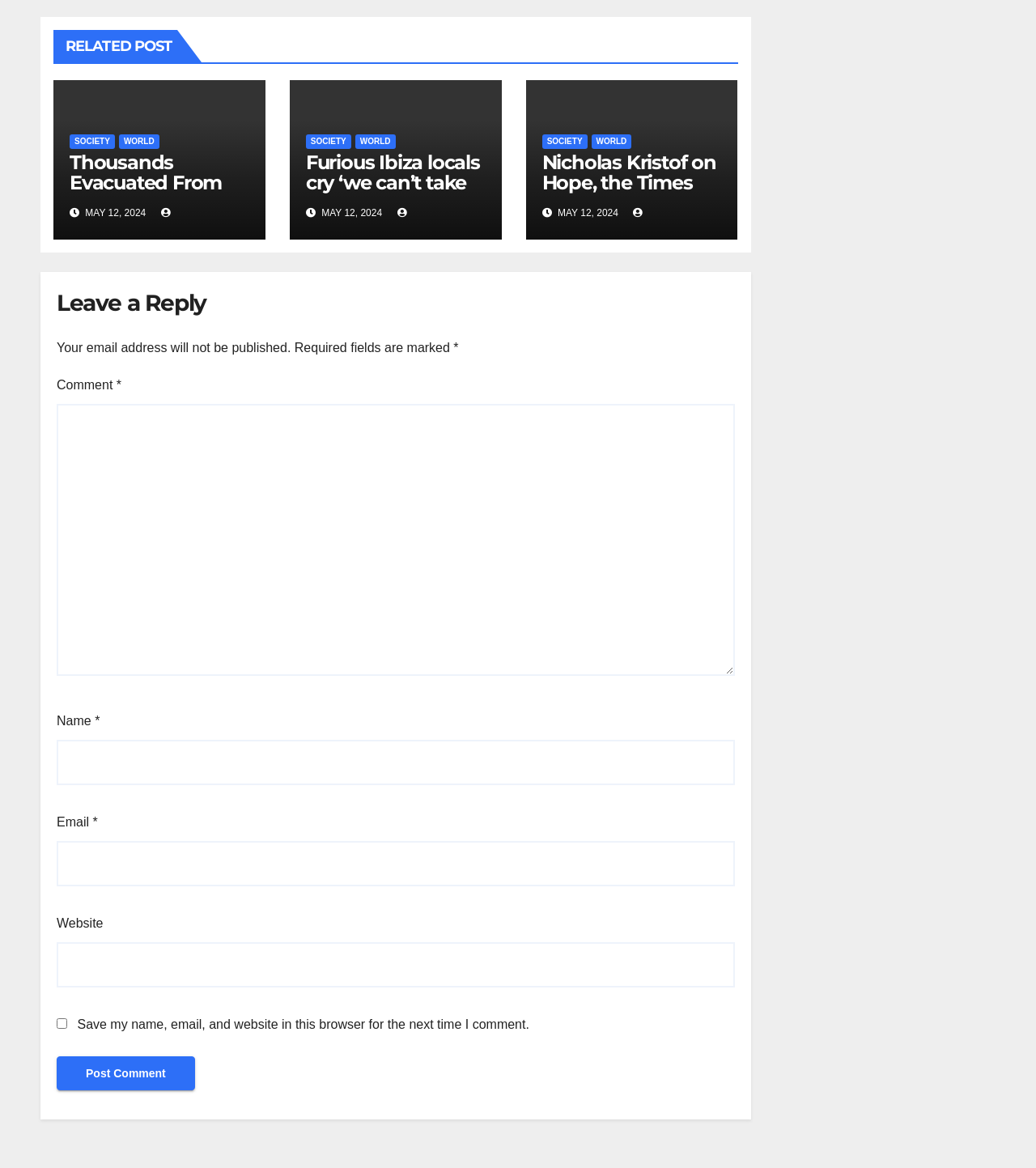Identify the bounding box coordinates of the section to be clicked to complete the task described by the following instruction: "Click on the 'SOCIETY' link". The coordinates should be four float numbers between 0 and 1, formatted as [left, top, right, bottom].

[0.067, 0.115, 0.111, 0.128]